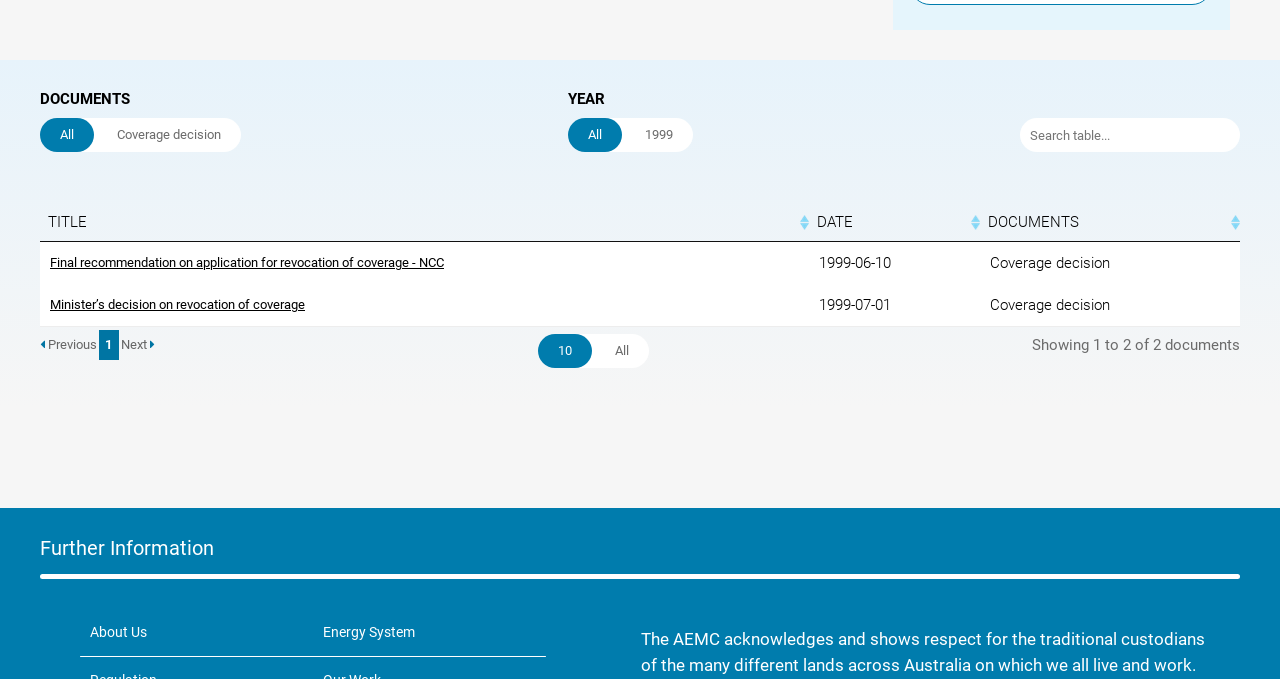Respond with a single word or phrase for the following question: 
How many documents are shown on the current page?

2